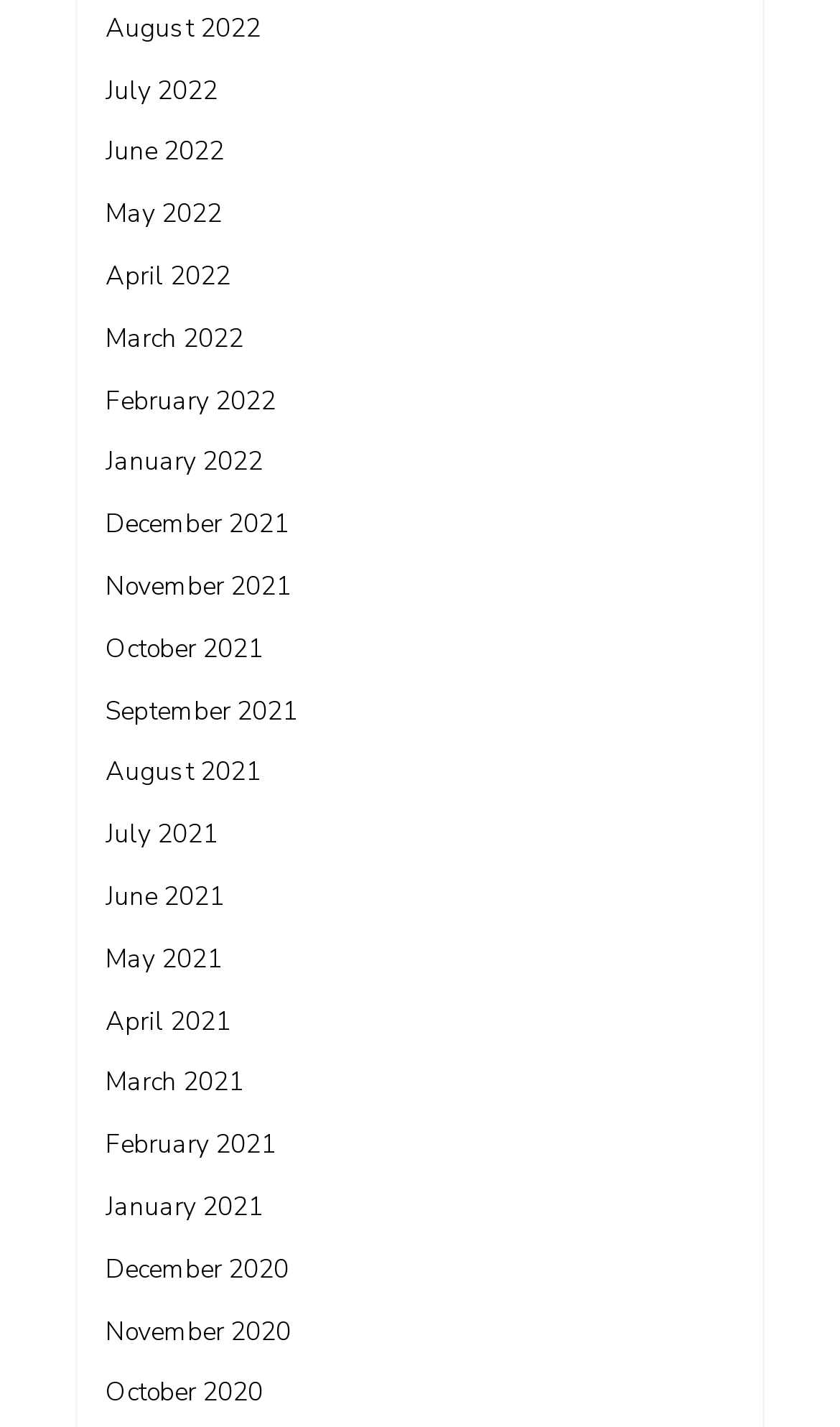Identify the bounding box for the UI element that is described as follows: "July 2021".

[0.126, 0.573, 0.259, 0.597]